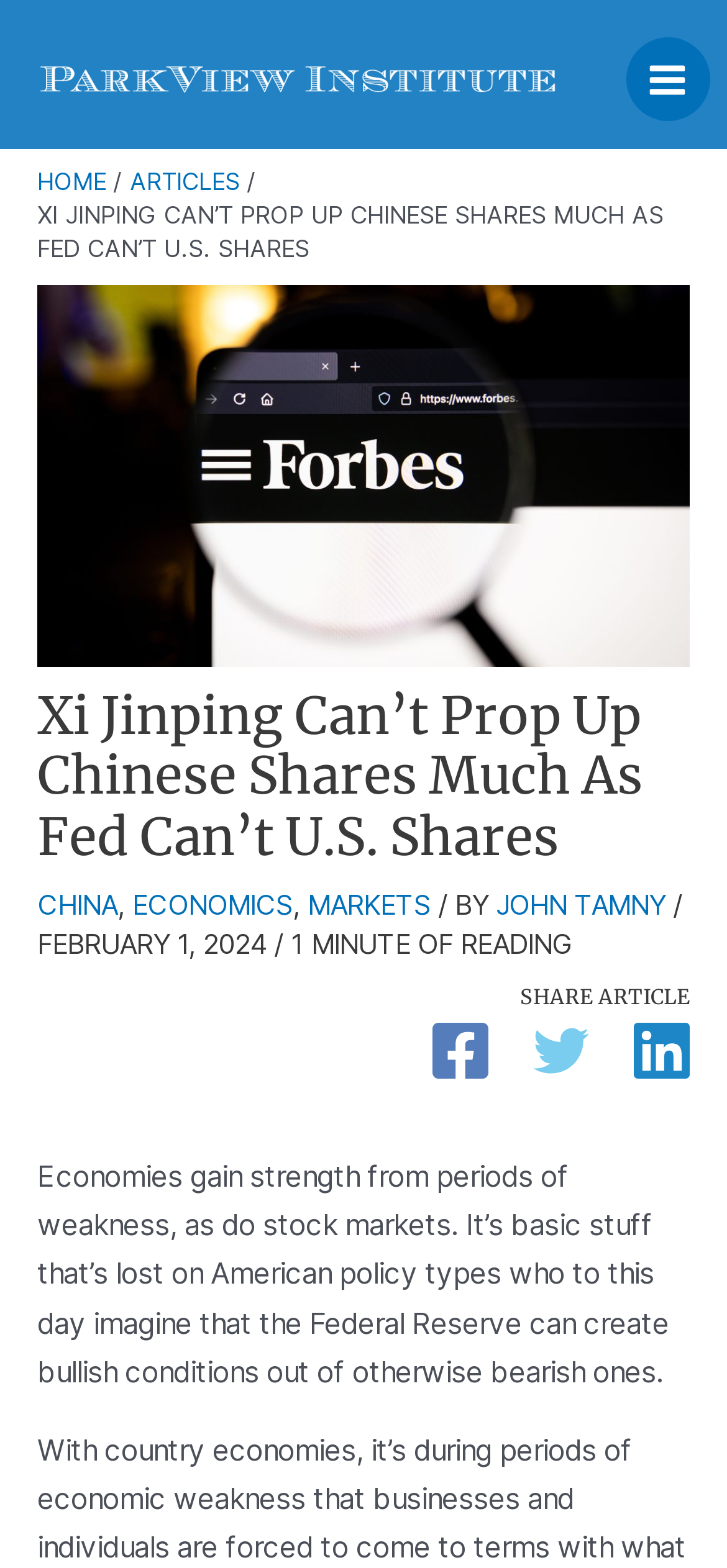Identify the bounding box coordinates of the section to be clicked to complete the task described by the following instruction: "Click the 'HOME' link". The coordinates should be four float numbers between 0 and 1, formatted as [left, top, right, bottom].

[0.051, 0.107, 0.146, 0.125]